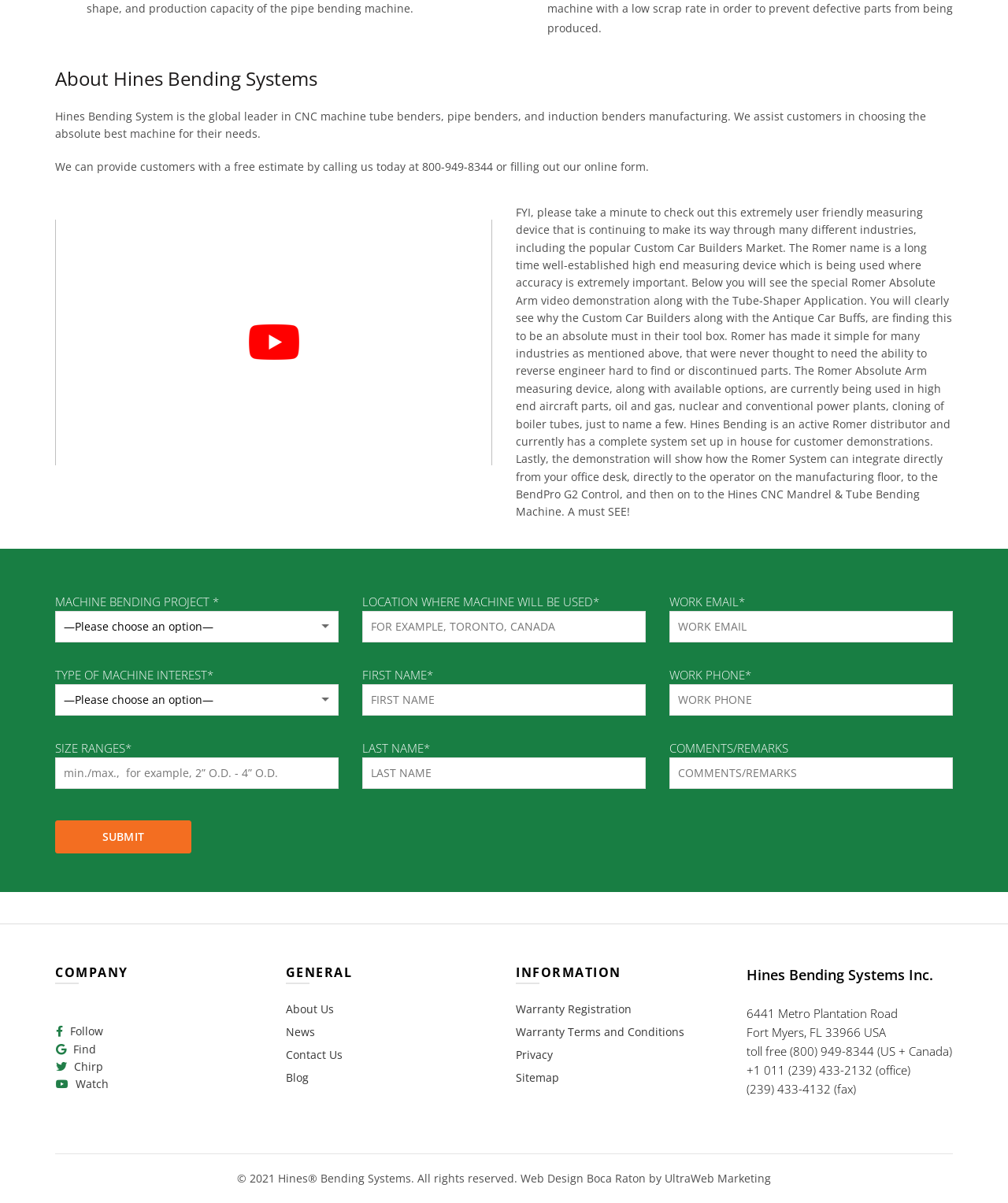Locate the bounding box of the UI element based on this description: "name="comments_msg" placeholder="COMMENTS/REMARKS"". Provide four float numbers between 0 and 1 as [left, top, right, bottom].

[0.664, 0.629, 0.945, 0.656]